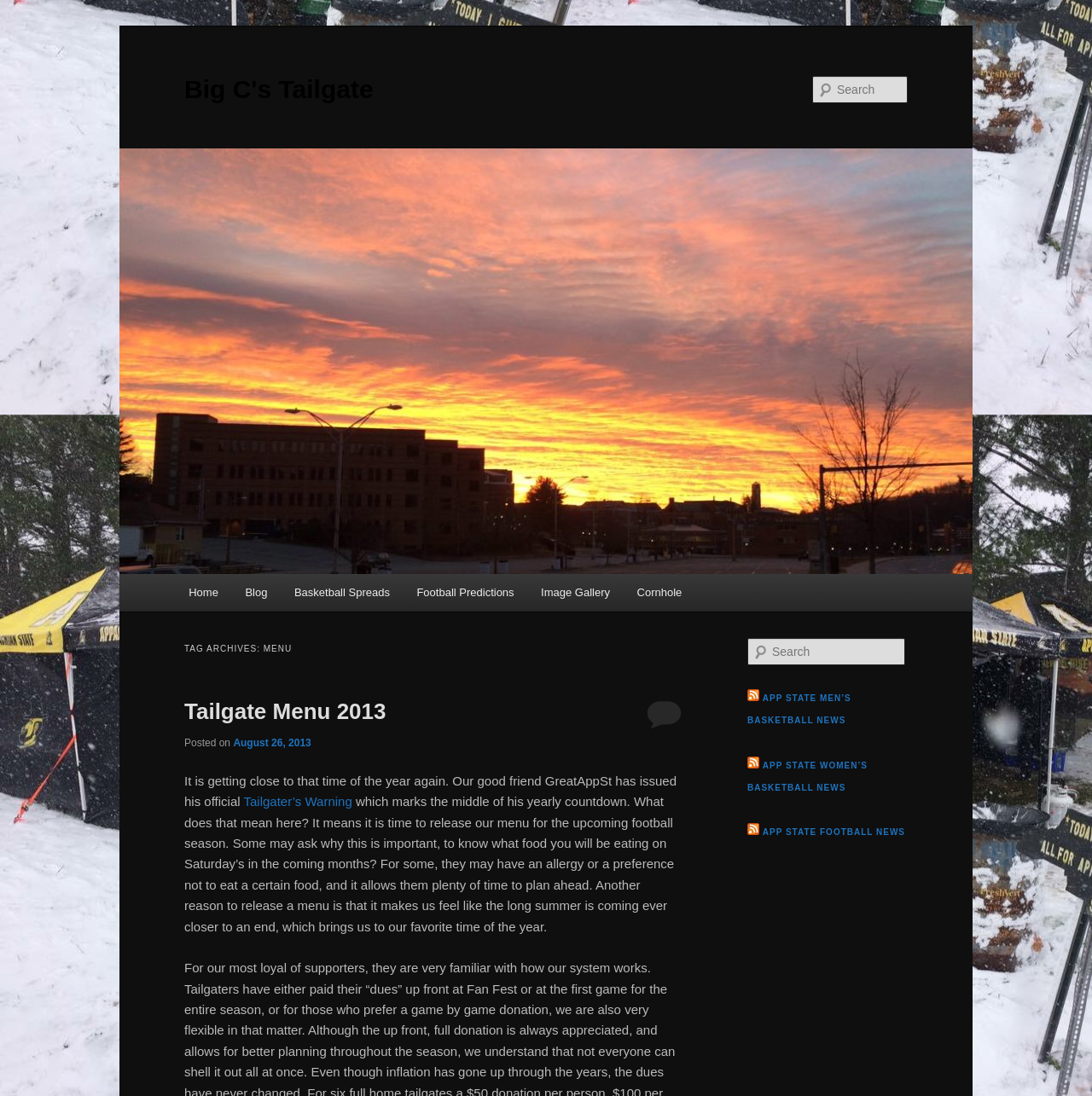Pinpoint the bounding box coordinates of the clickable area necessary to execute the following instruction: "View Basketball Spreads". The coordinates should be given as four float numbers between 0 and 1, namely [left, top, right, bottom].

[0.257, 0.524, 0.369, 0.557]